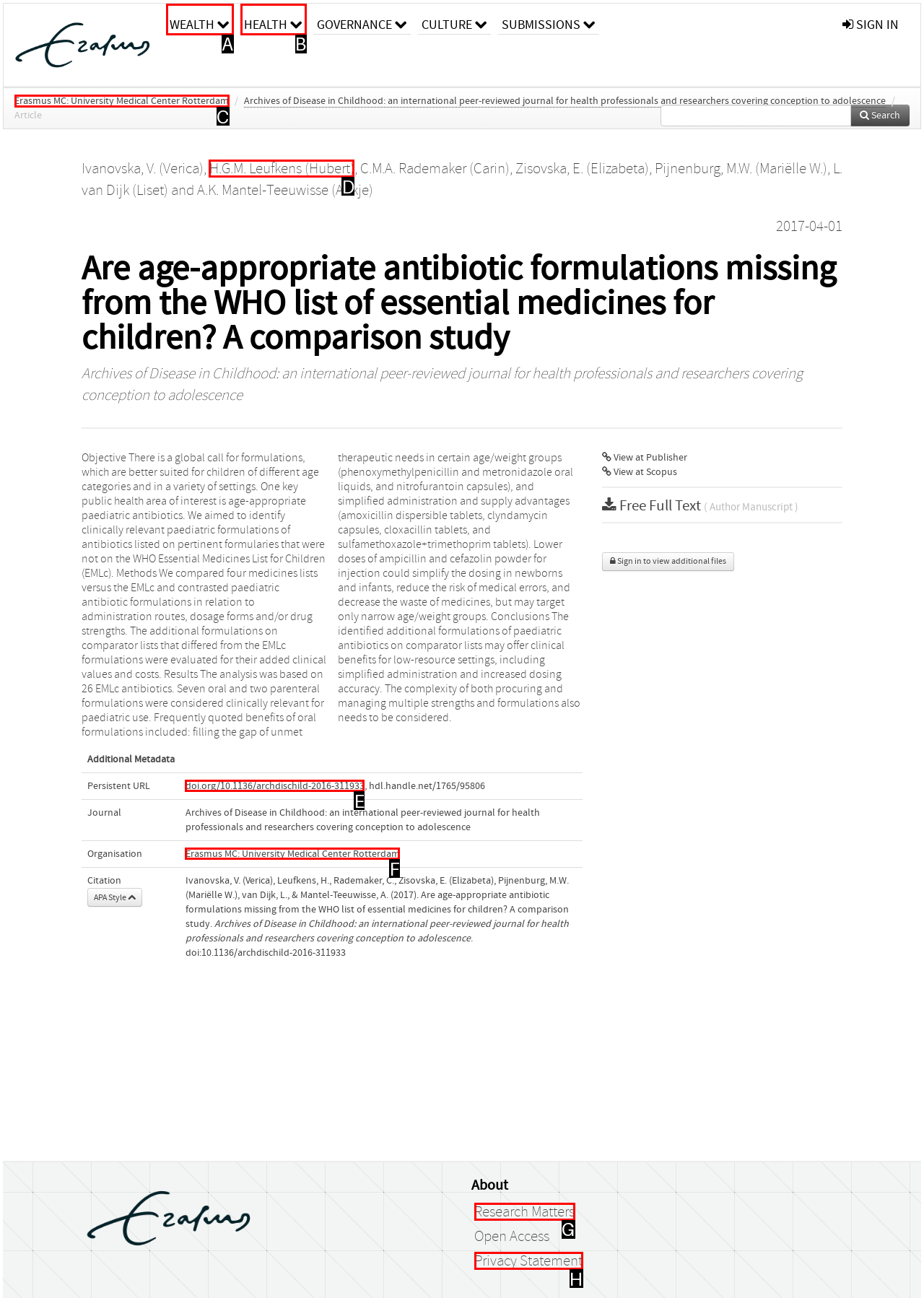Tell me which one HTML element I should click to complete the following task: View research matters Answer with the option's letter from the given choices directly.

G